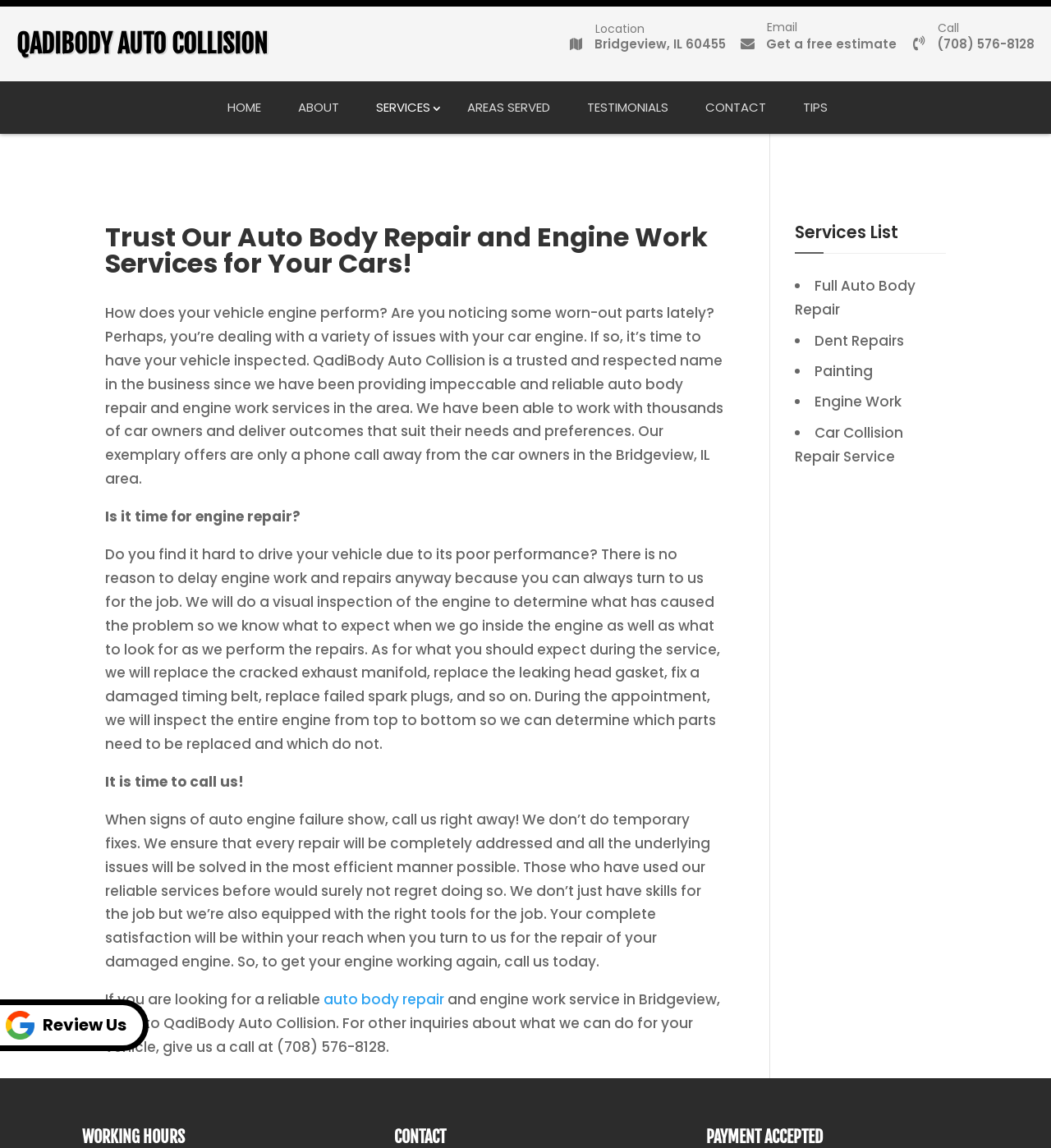Please mark the bounding box coordinates of the area that should be clicked to carry out the instruction: "Get a free estimate via email".

[0.709, 0.024, 0.853, 0.052]